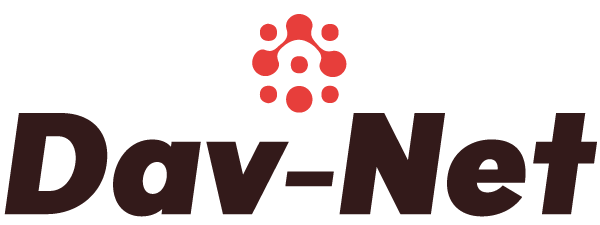What is the theme of the accompanying content?
From the details in the image, provide a complete and detailed answer to the question.

The logo's design effectively communicates the brand's identity as a resourceful entity in technology and repair solutions, which is aligned with the theme of the accompanying content that discusses effective methods to find mobile phone repair tools.